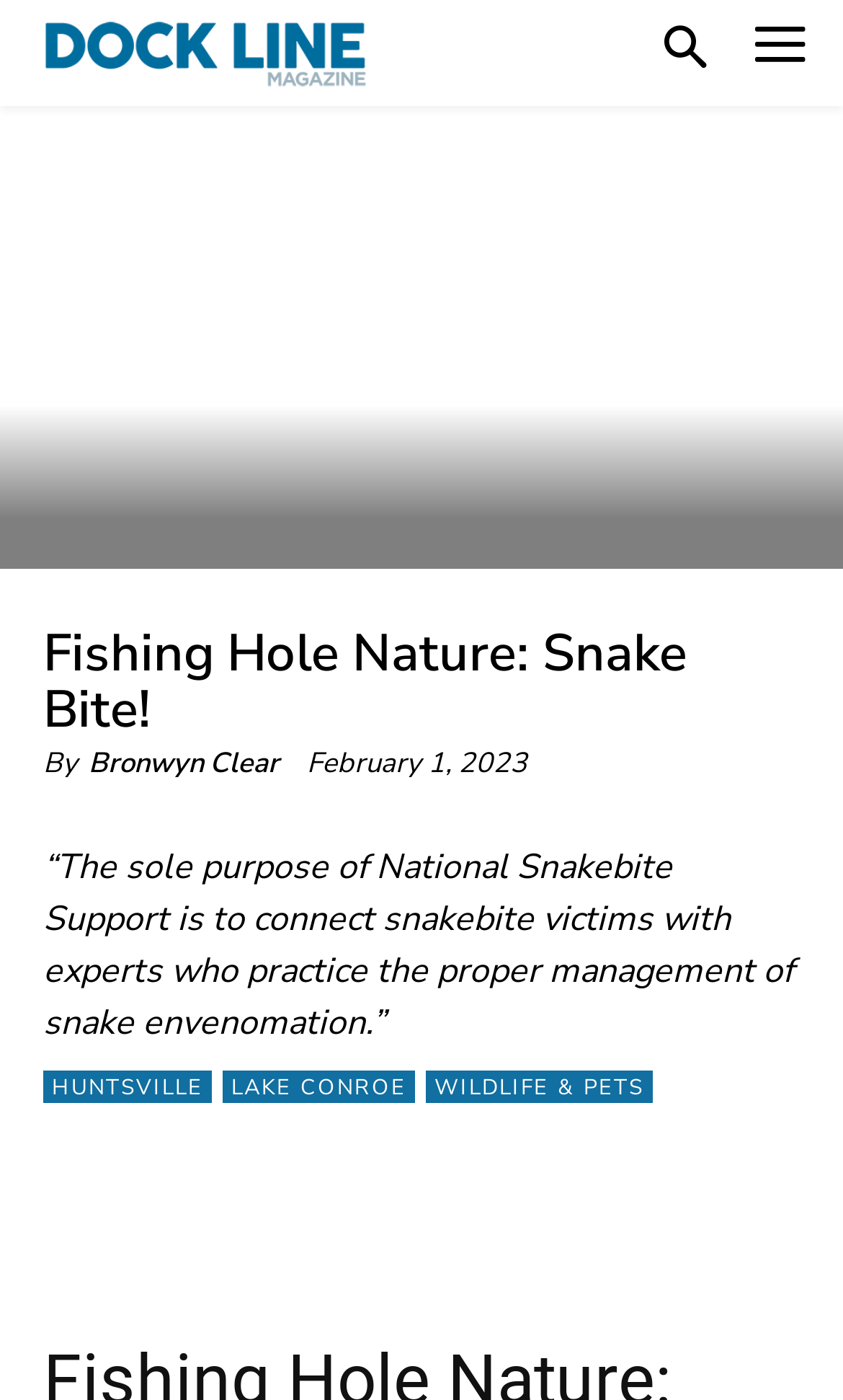Kindly determine the bounding box coordinates of the area that needs to be clicked to fulfill this instruction: "visit Dock Line Magazine".

[0.051, 0.015, 0.436, 0.062]